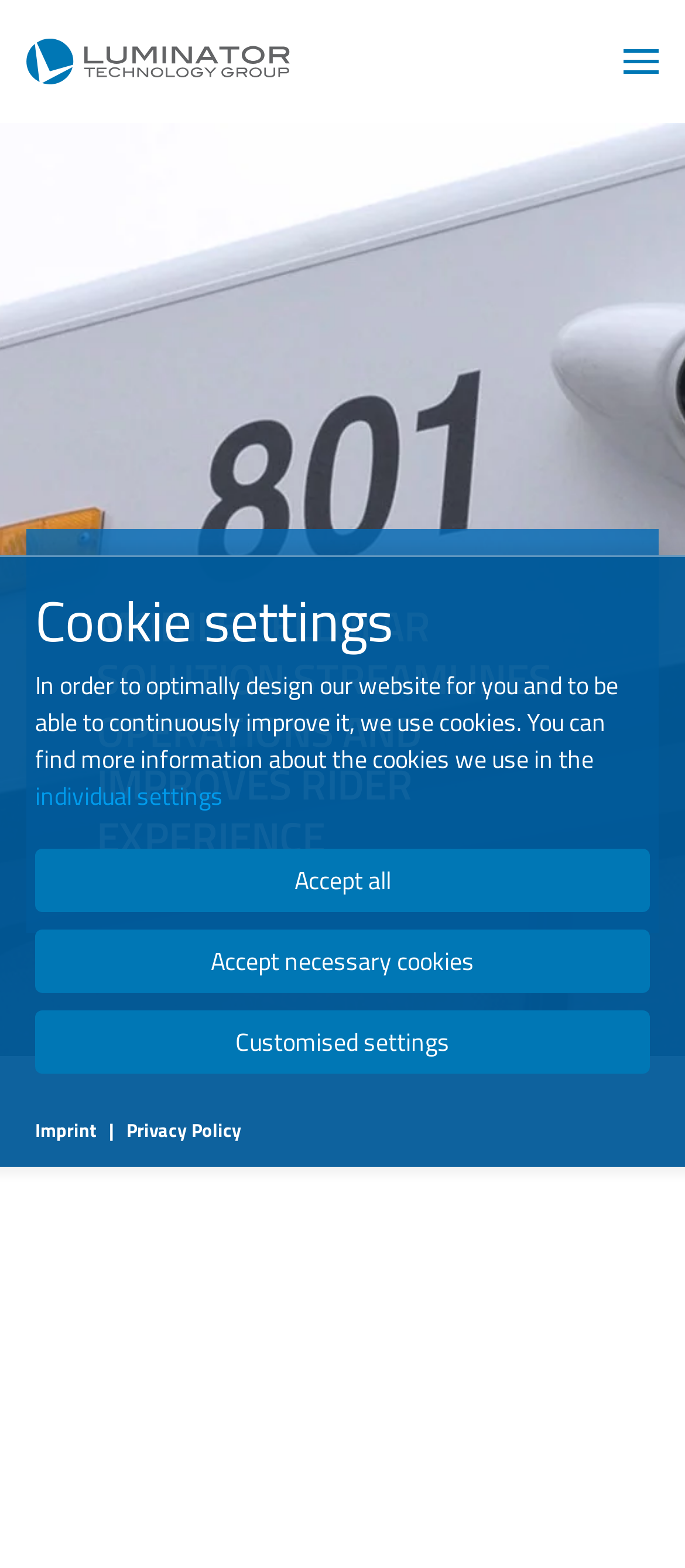Please locate the bounding box coordinates of the element's region that needs to be clicked to follow the instruction: "Open the menu". The bounding box coordinates should be provided as four float numbers between 0 and 1, i.e., [left, top, right, bottom].

[0.91, 0.006, 0.962, 0.073]